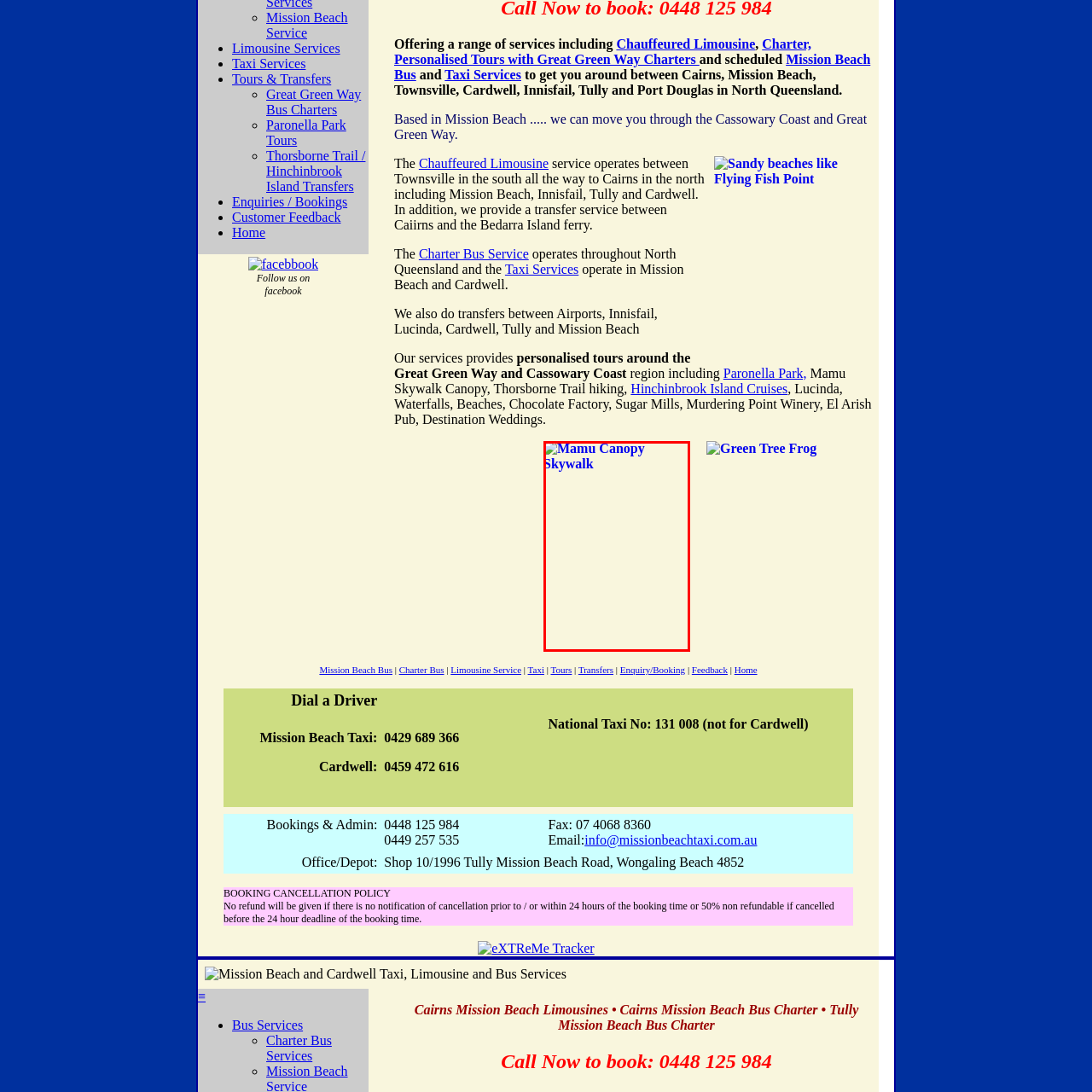What type of environment does the skywalk offer a perspective of?
Please observe the details within the red bounding box in the image and respond to the question with a detailed explanation based on what you see.

According to the caption, the Mamu Canopy Skywalk offers visitors a unique perspective of the lush rainforest environment, which suggests that the skywalk is surrounded by a dense and vibrant rainforest.